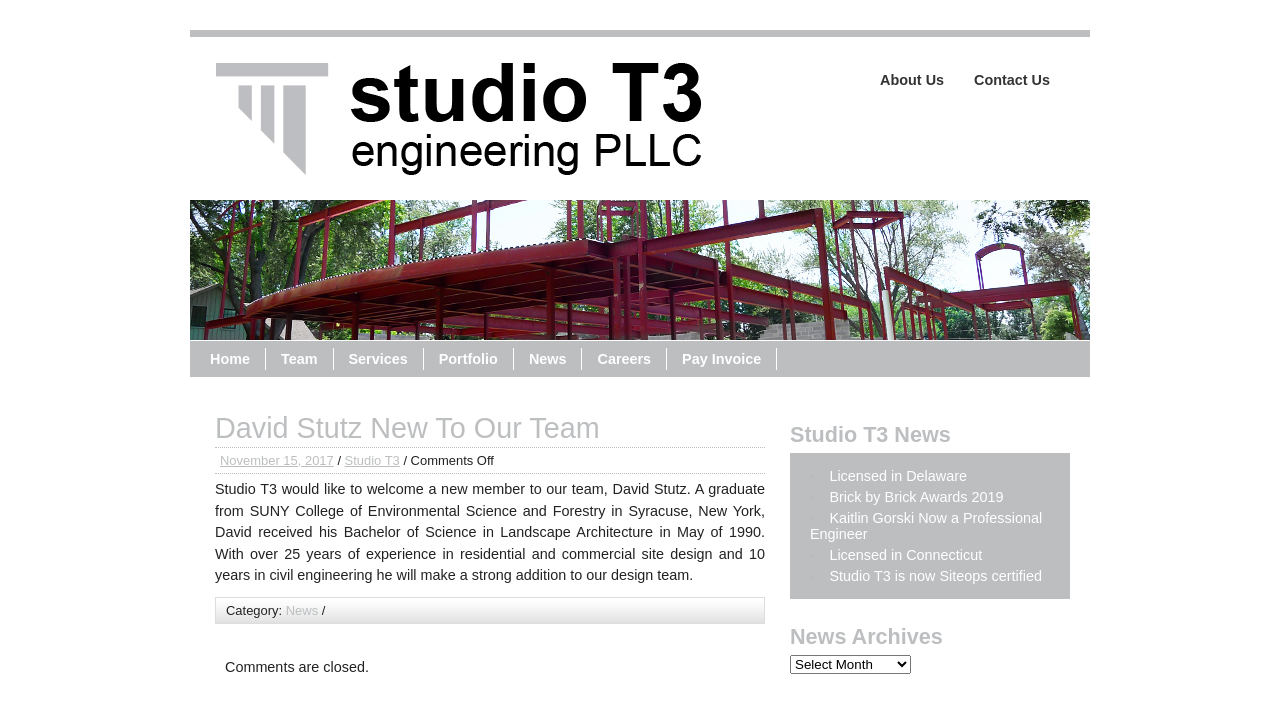Extract the bounding box coordinates for the described element: "About Us". The coordinates should be represented as four float numbers between 0 and 1: [left, top, right, bottom].

[0.676, 0.087, 0.749, 0.138]